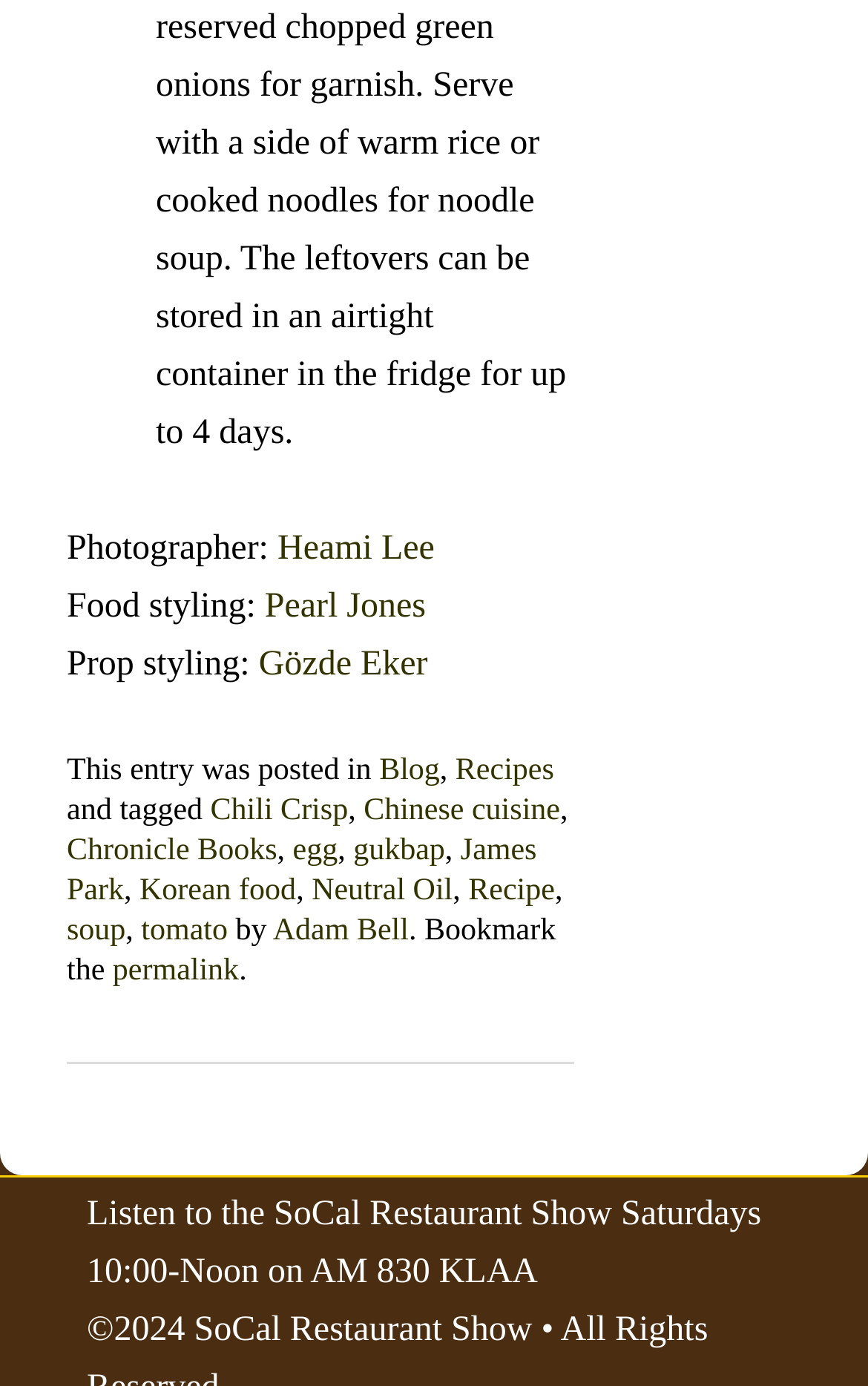Provide a one-word or short-phrase answer to the question:
How many links are there in the footer section?

11